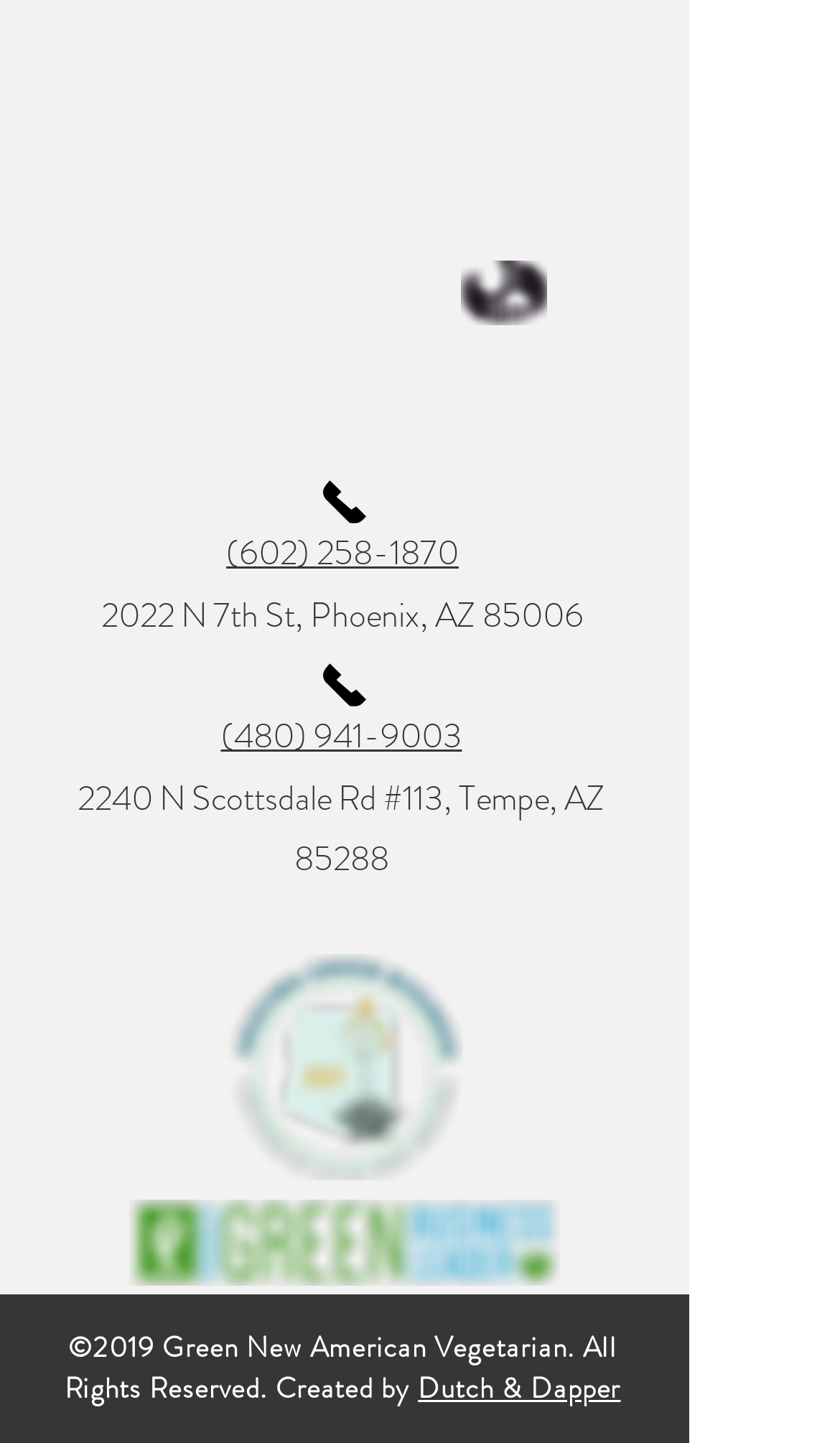Specify the bounding box coordinates of the region I need to click to perform the following instruction: "View Tempe location". The coordinates must be four float numbers in the range of 0 to 1, i.e., [left, top, right, bottom].

[0.092, 0.535, 0.721, 0.613]